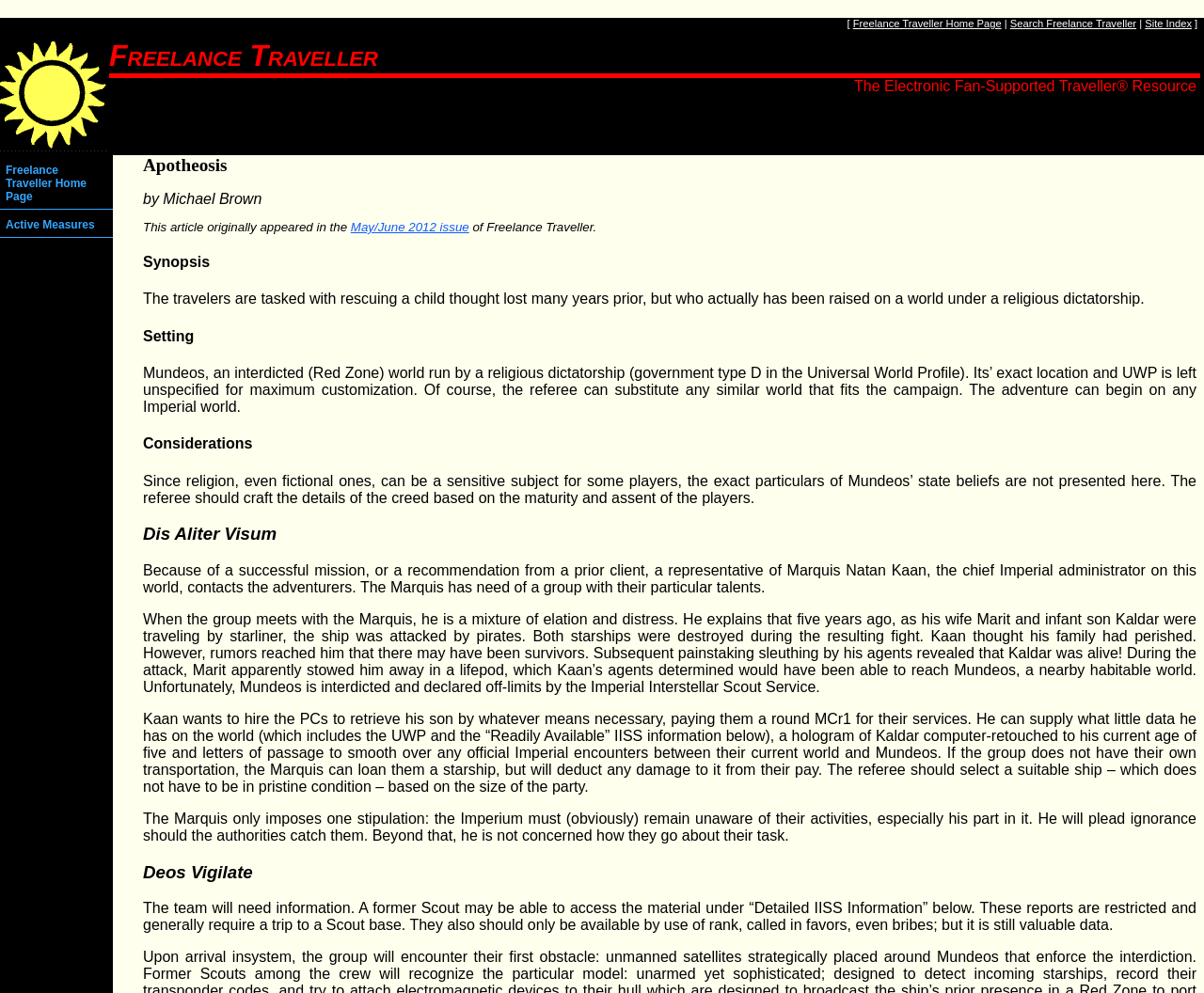How much will the Marquis pay the travelers for their services?
From the screenshot, provide a brief answer in one word or phrase.

MCr1